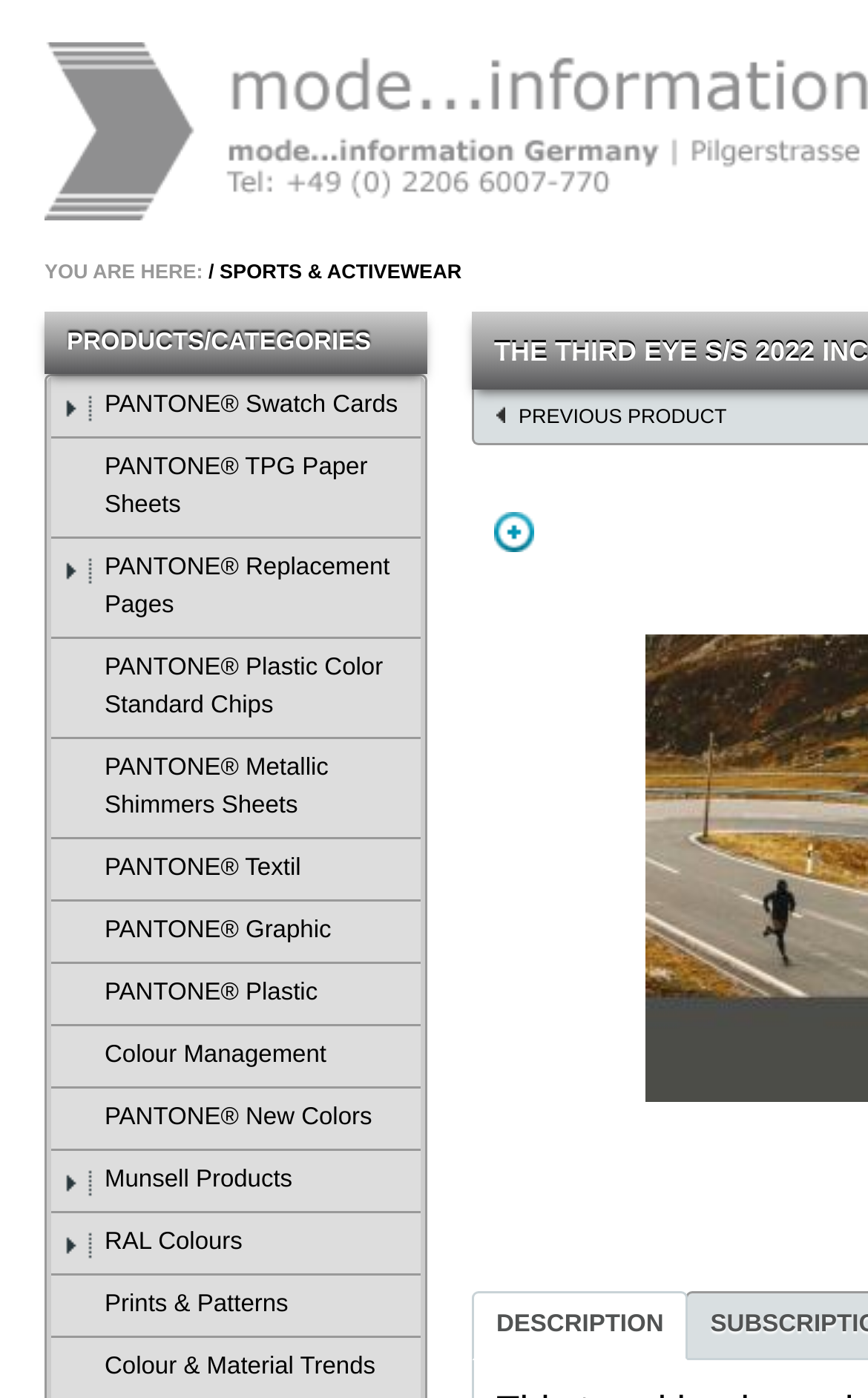Is there a 'Zoom' link?
Use the information from the image to give a detailed answer to the question.

I found a link labeled 'Zoom' which is likely related to zooming in or out of a product image or page.